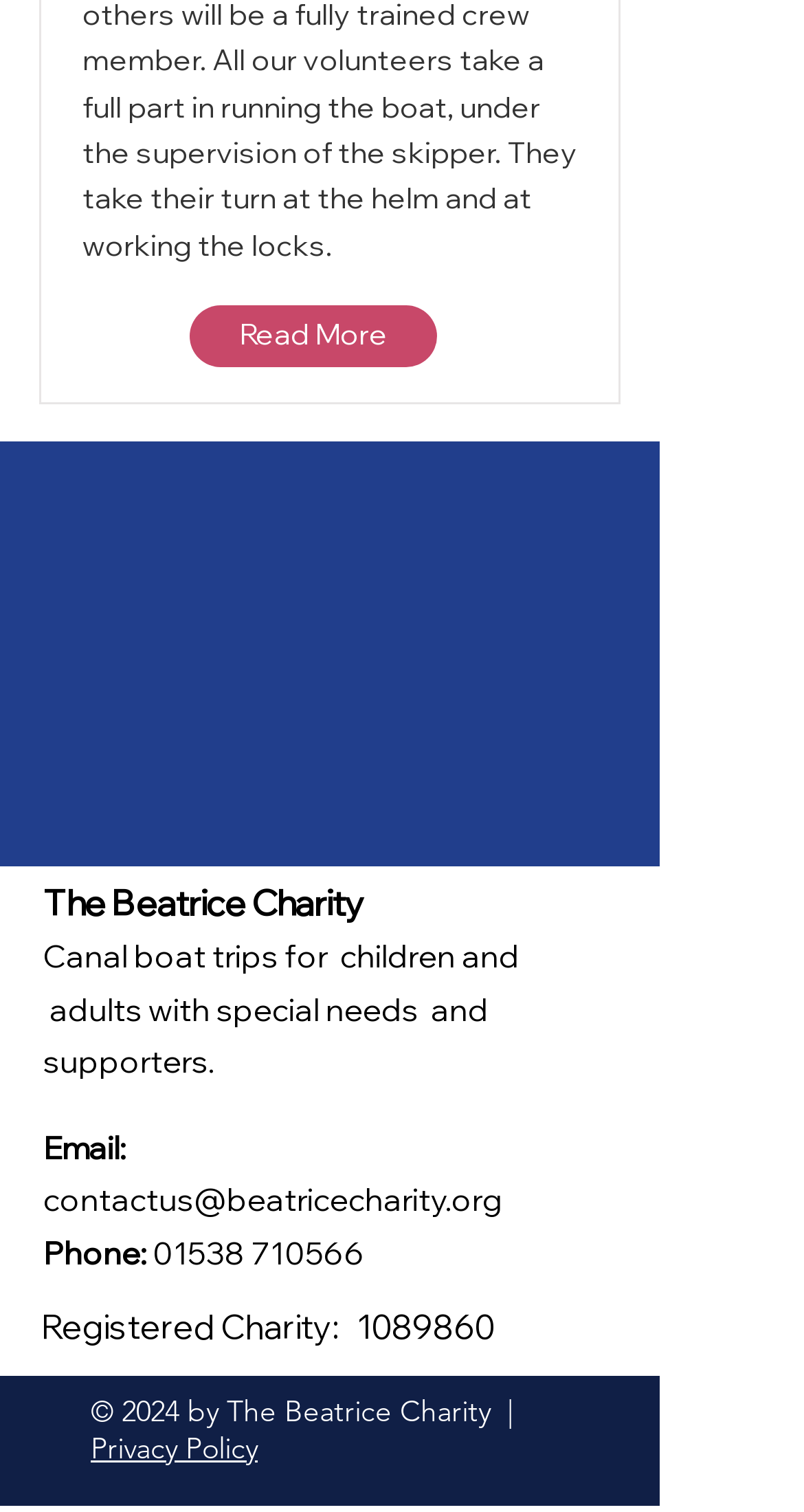Provide a single word or phrase answer to the question: 
What is the name of the charity?

The Beatrice Charity